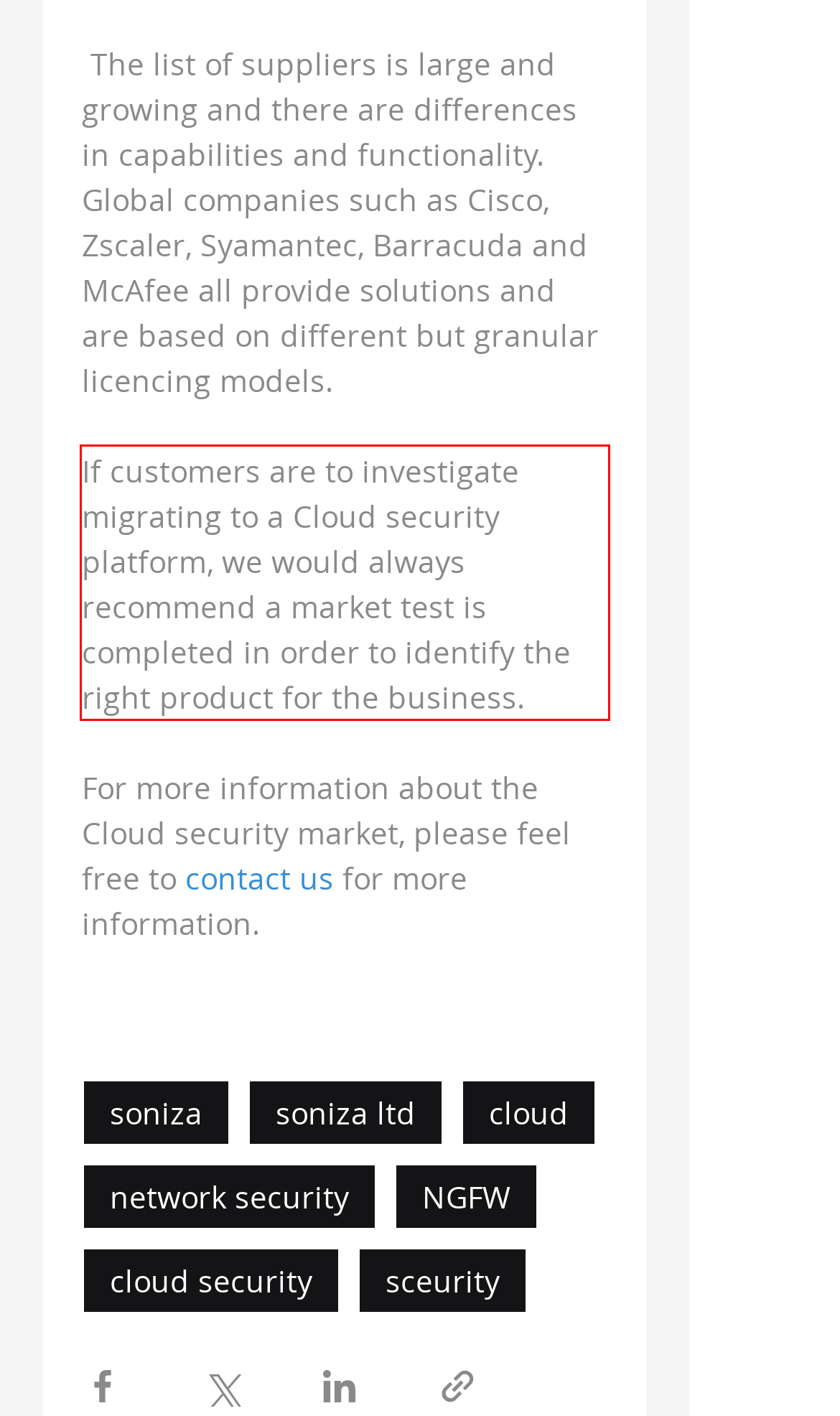Within the screenshot of the webpage, there is a red rectangle. Please recognize and generate the text content inside this red bounding box.

If customers are to investigate migrating to a Cloud security platform, we would always recommend a market test is completed in order to identify the right product for the business.